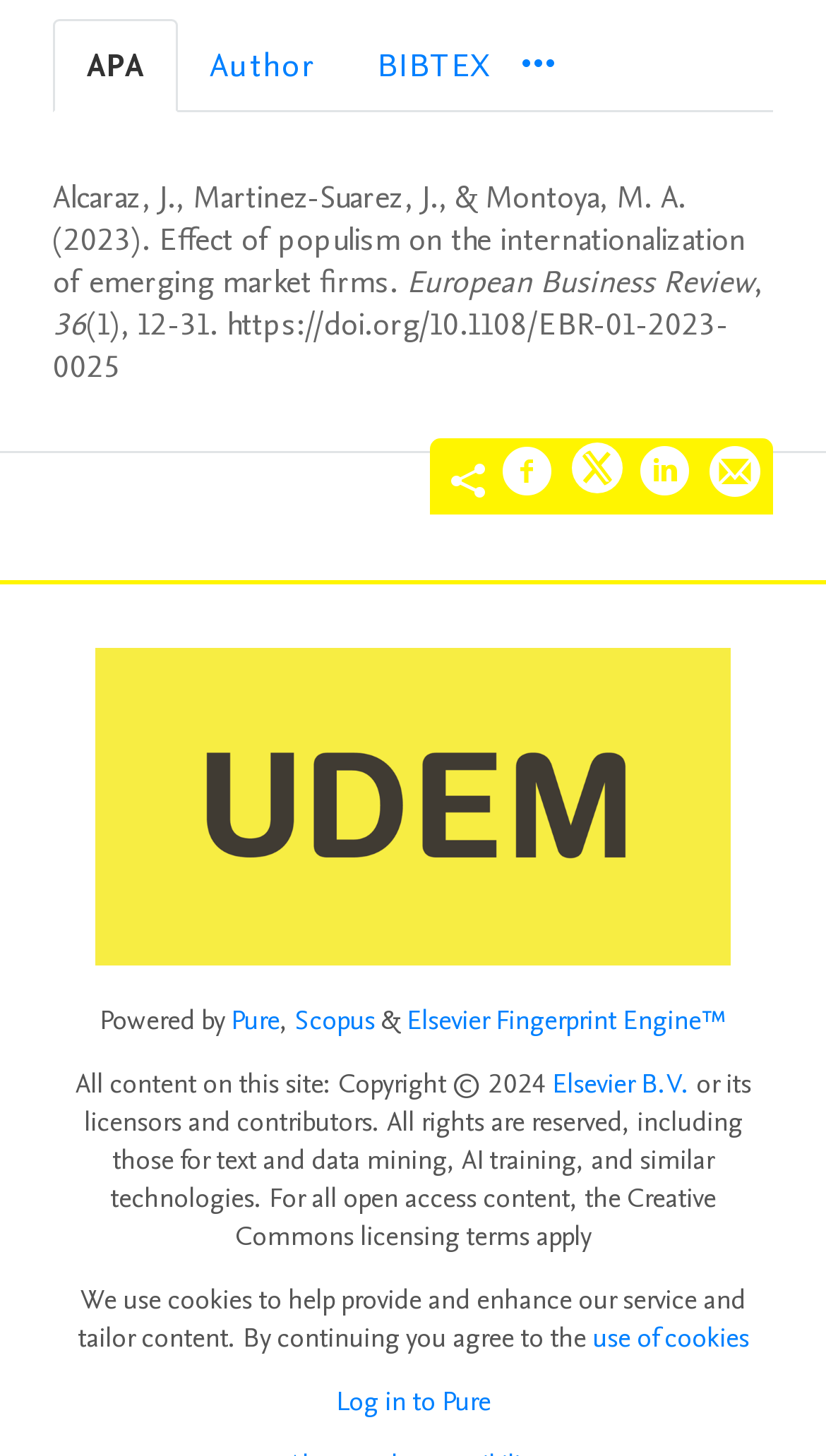Highlight the bounding box coordinates of the element you need to click to perform the following instruction: "Share on Facebook."

[0.608, 0.305, 0.672, 0.35]